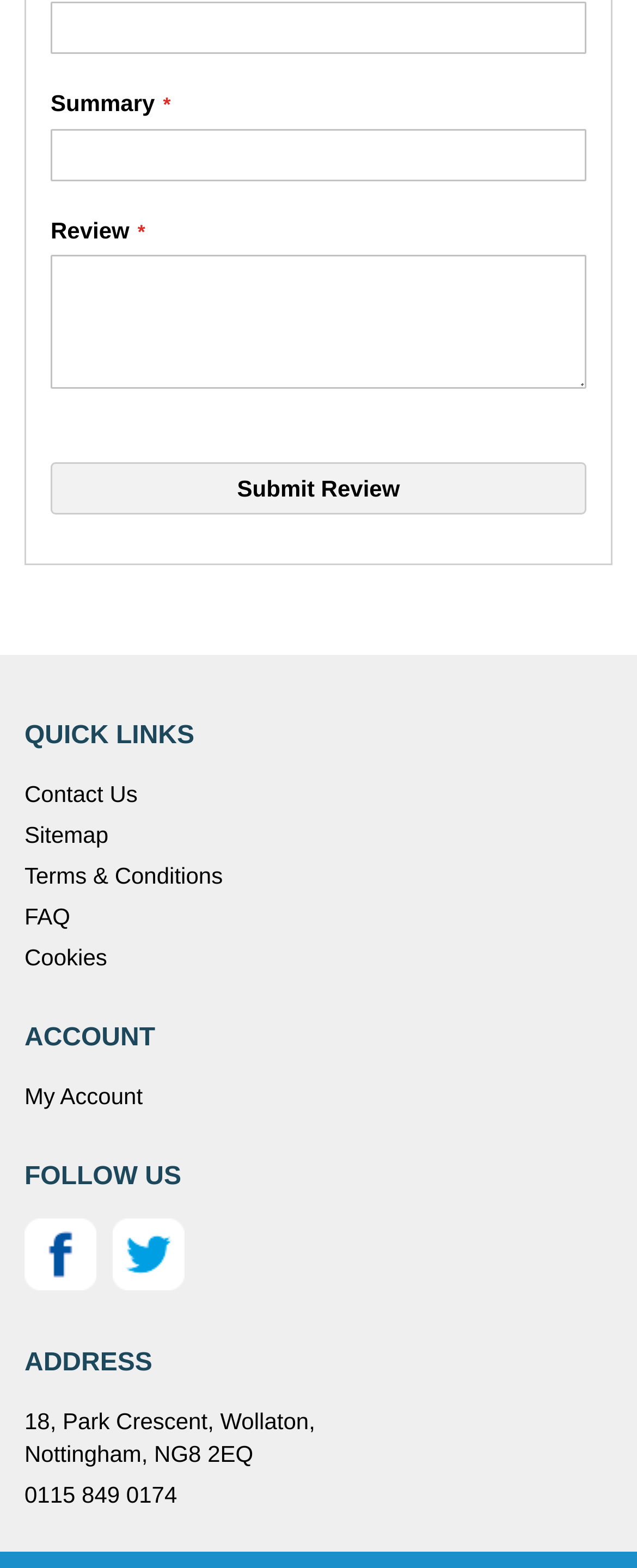What is the company's address?
Based on the image, answer the question with as much detail as possible.

I found the address by looking at the 'ADDRESS' section of the webpage, where it lists the company's address as '18, Park Crescent, Wollaton, Nottingham, NG8 2EQ'.